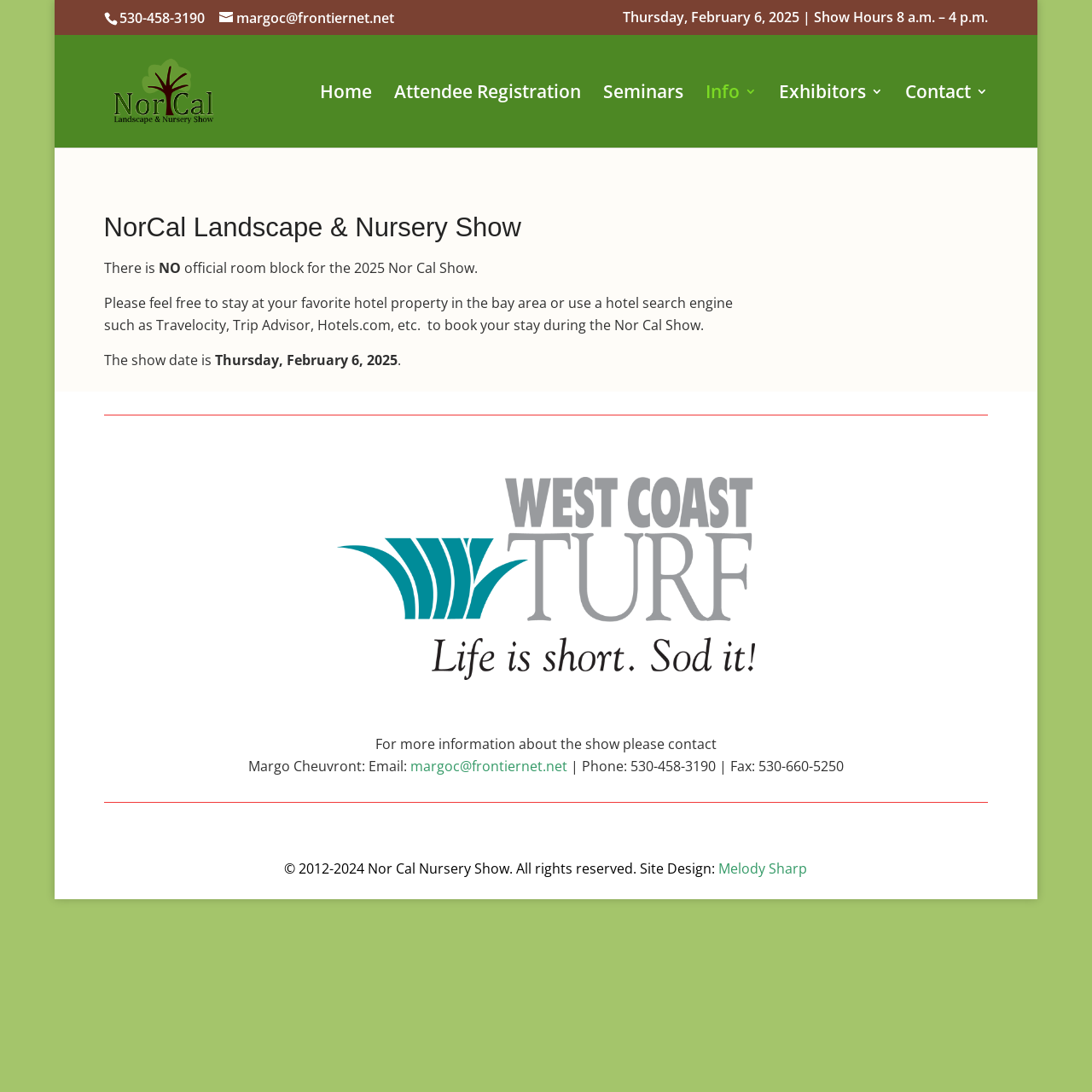Find the bounding box of the UI element described as: "alt="Norcal Landscape & Nursery Show"". The bounding box coordinates should be given as four float values between 0 and 1, i.e., [left, top, right, bottom].

[0.098, 0.074, 0.201, 0.091]